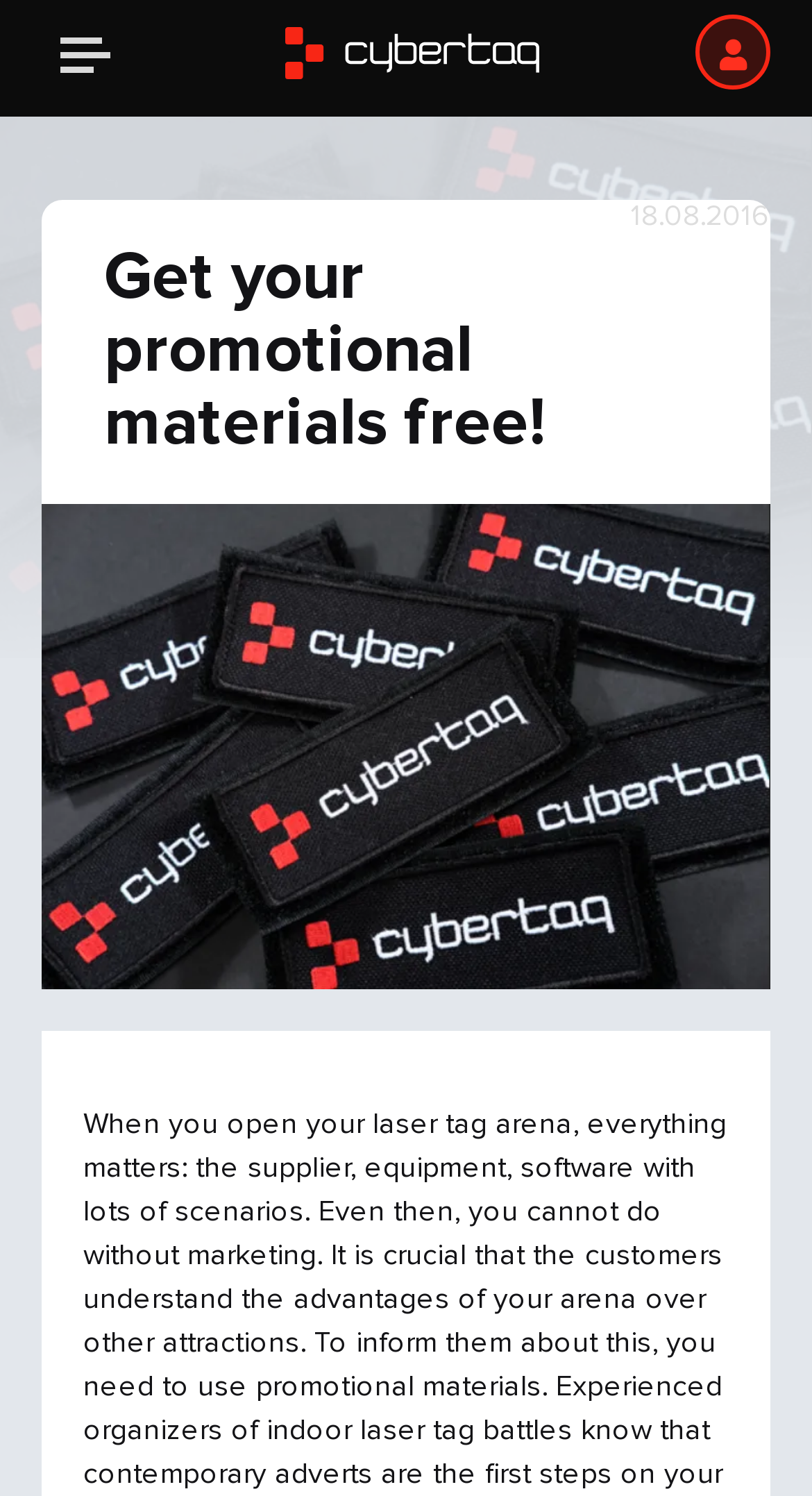Find the bounding box coordinates of the clickable area required to complete the following action: "Contact us".

[0.09, 0.602, 0.91, 0.663]